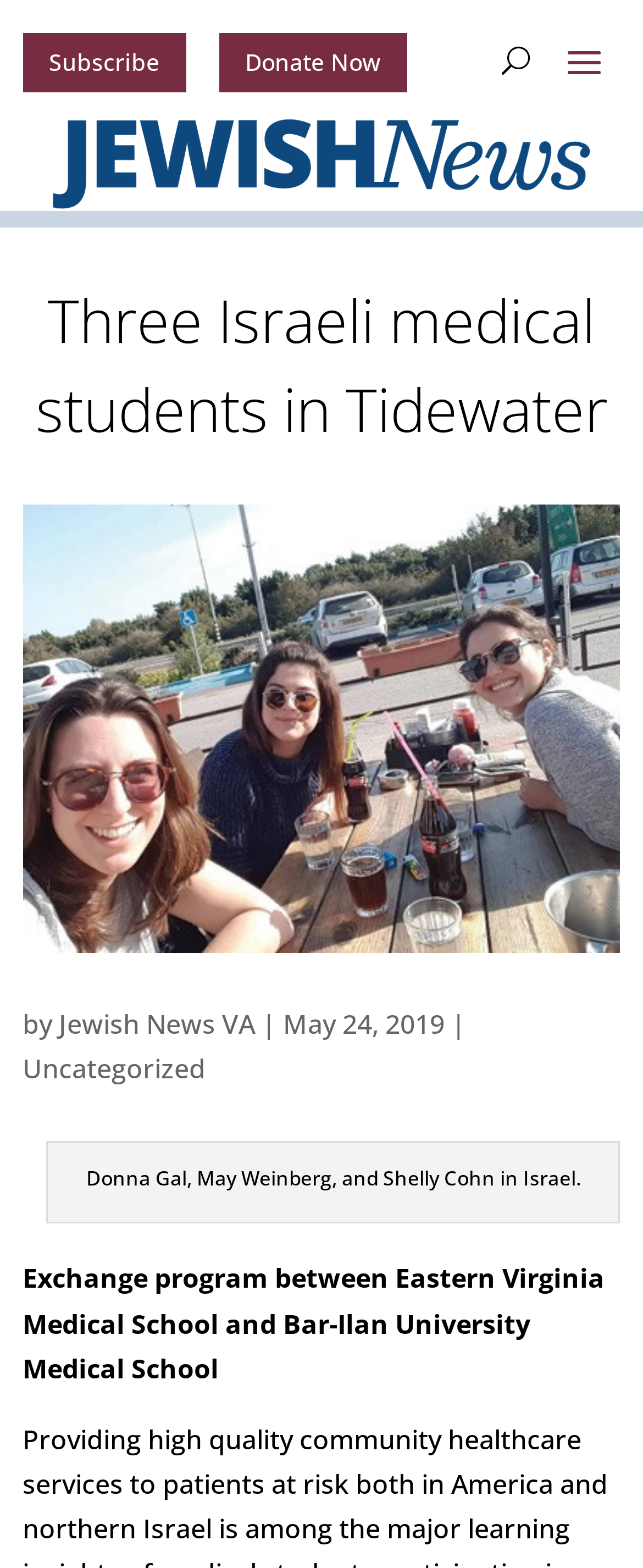How many links are in the top section?
Based on the image, provide a one-word or brief-phrase response.

3